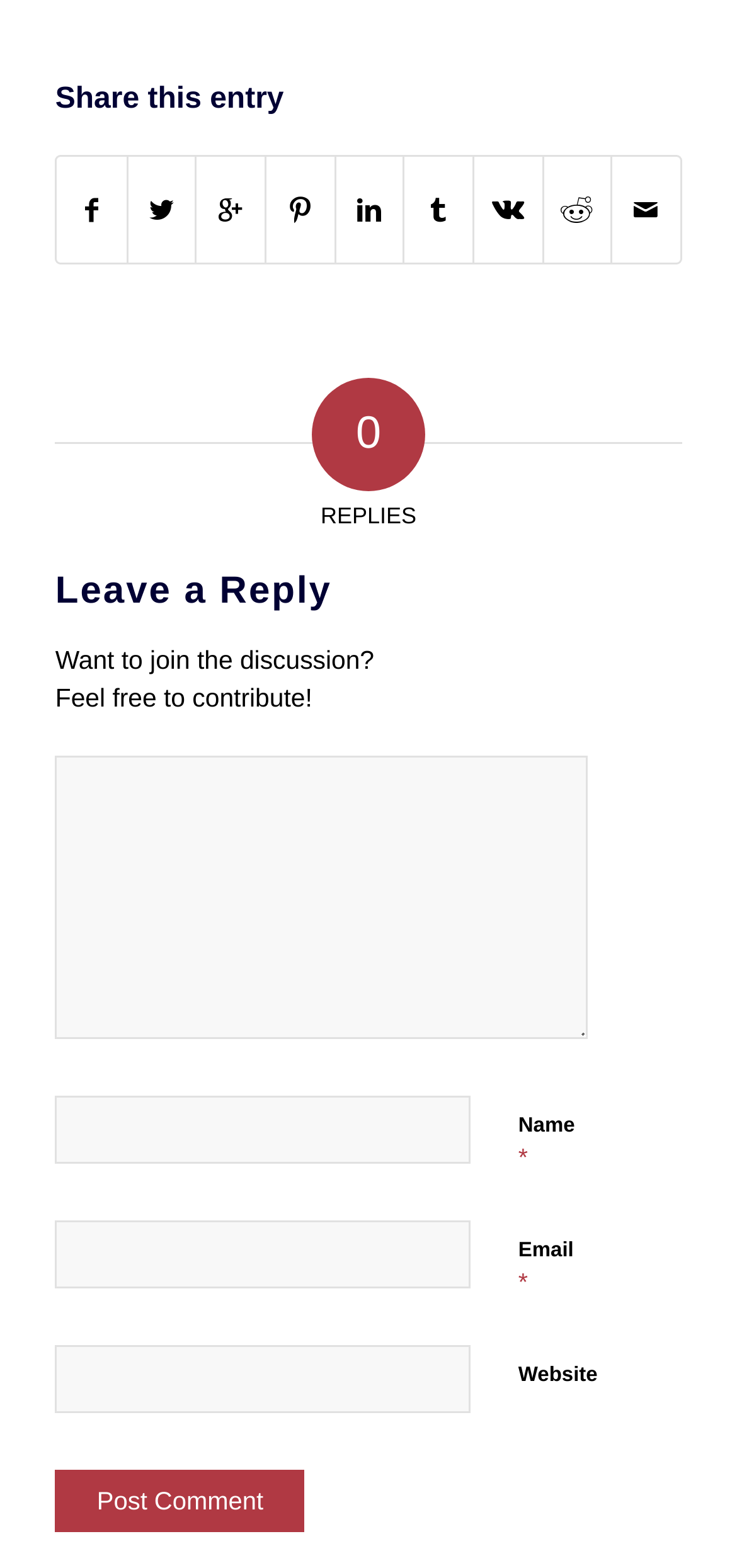Provide the bounding box coordinates of the section that needs to be clicked to accomplish the following instruction: "Click the Post Comment button."

[0.075, 0.938, 0.414, 0.978]